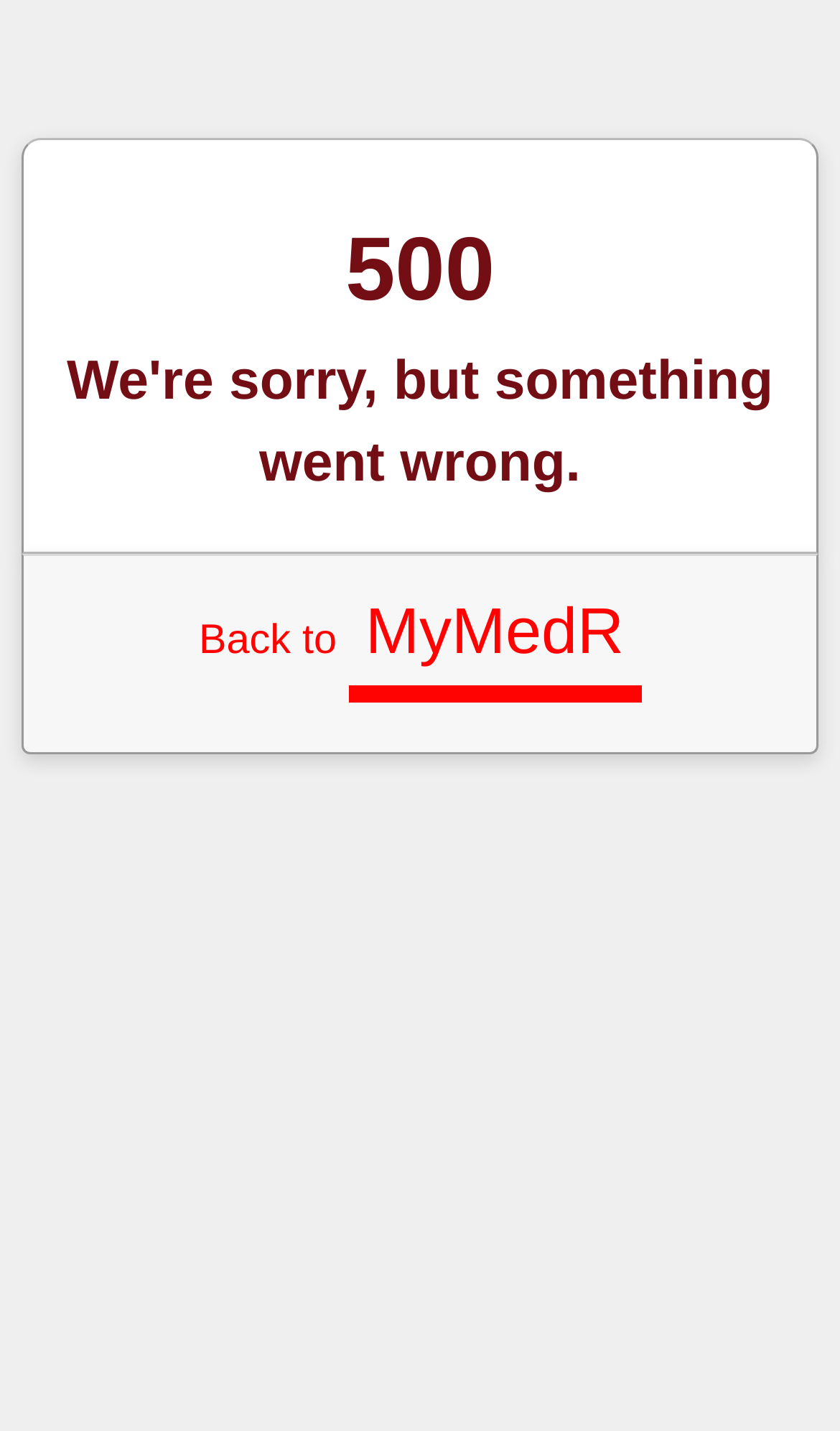Extract the bounding box coordinates for the described element: "Back to MyMedR". The coordinates should be represented as four float numbers between 0 and 1: [left, top, right, bottom].

[0.237, 0.432, 0.763, 0.464]